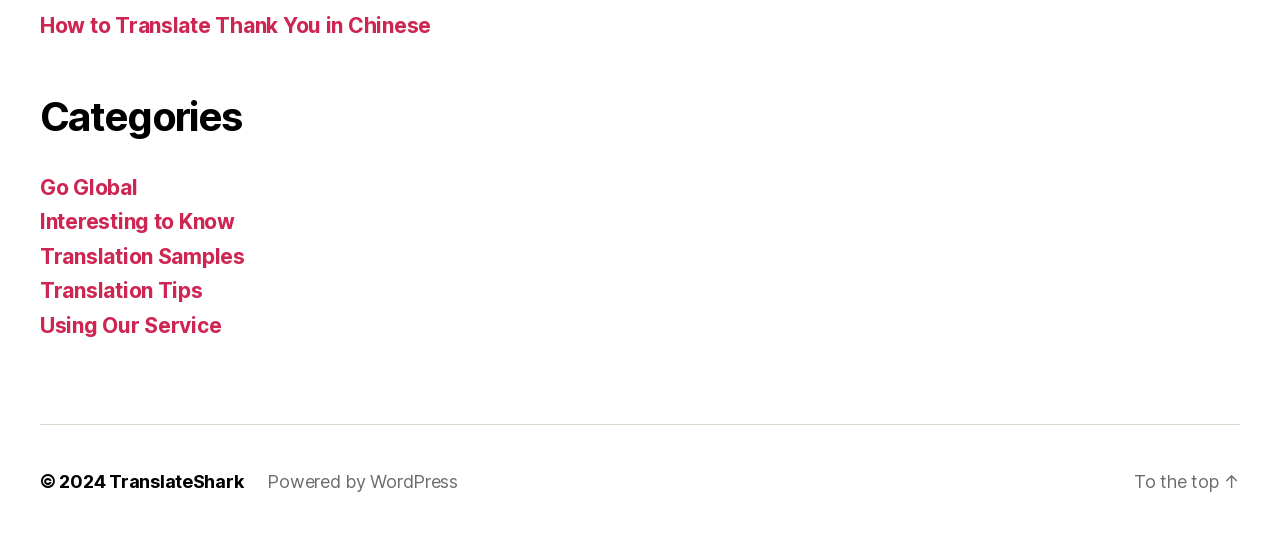Please locate the clickable area by providing the bounding box coordinates to follow this instruction: "Click on 'How to Translate Thank You in Chinese'".

[0.031, 0.025, 0.337, 0.071]